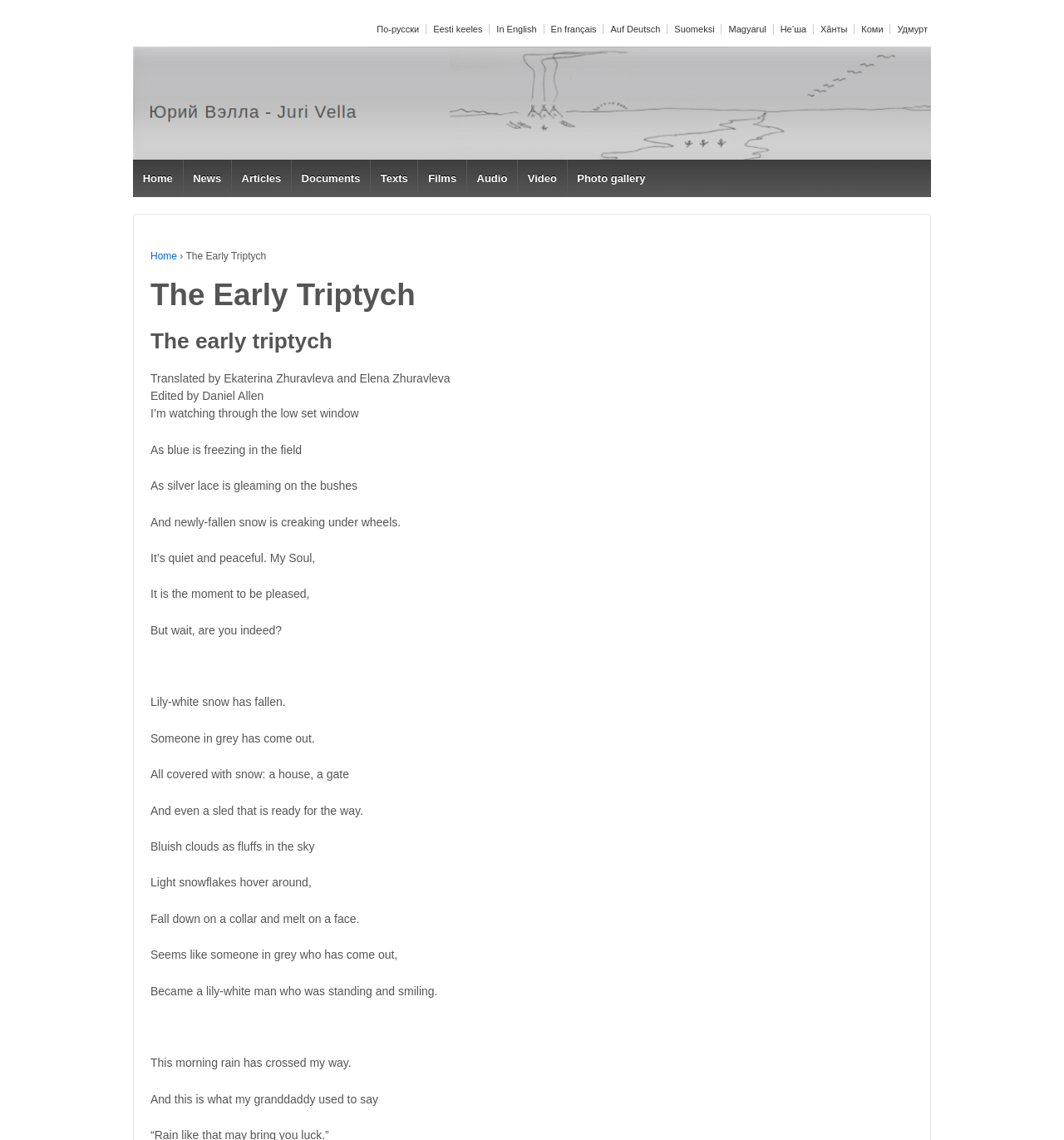Find the bounding box coordinates of the area to click in order to follow the instruction: "Switch to Russian language".

[0.348, 0.021, 0.397, 0.03]